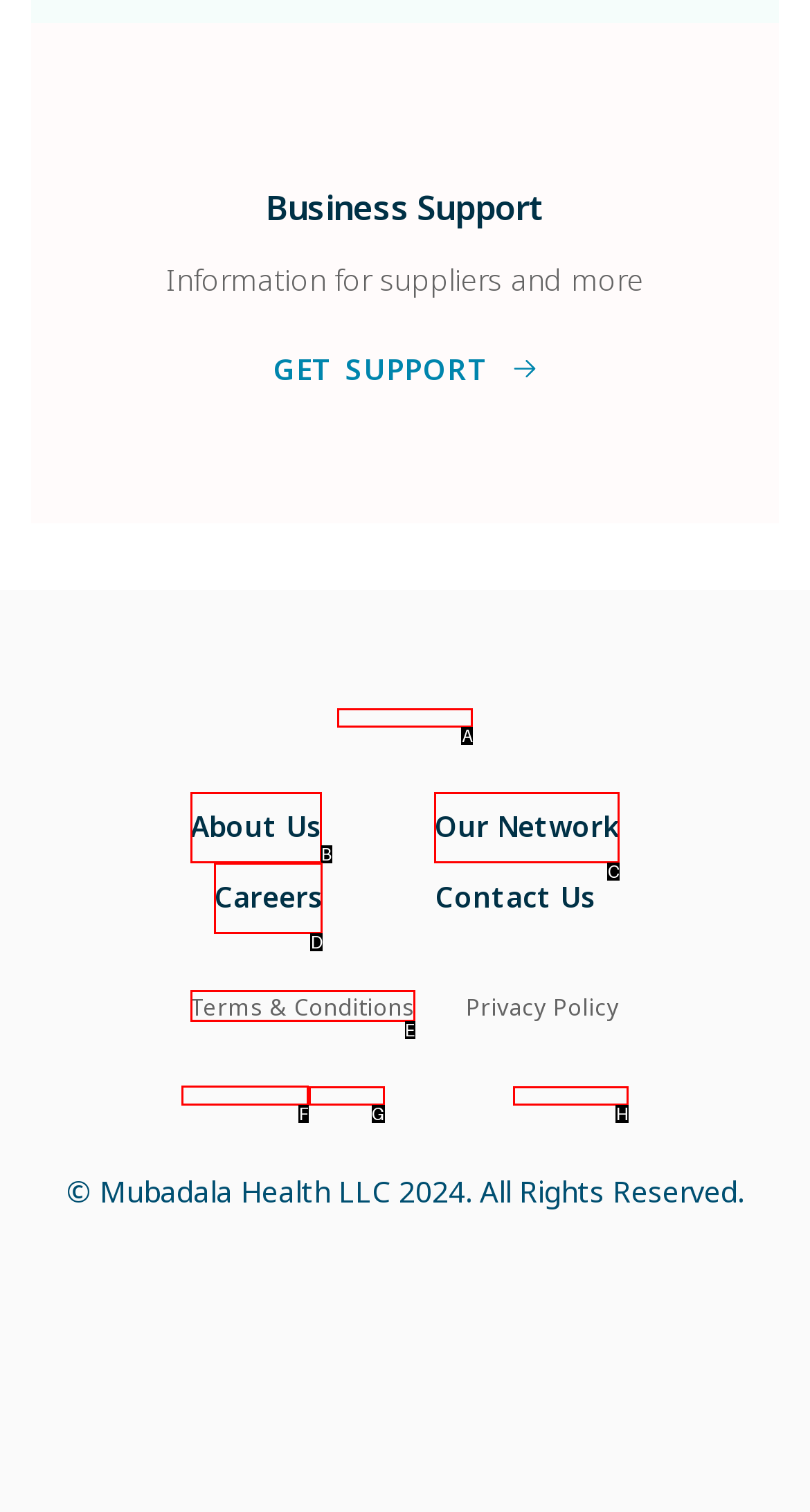Specify which UI element should be clicked to accomplish the task: Follow on Facebook. Answer with the letter of the correct choice.

F